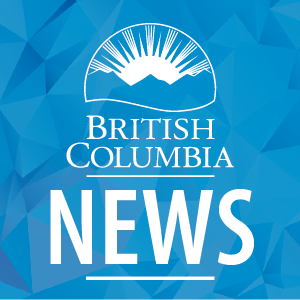What does the sunburst graphic represent? Examine the screenshot and reply using just one word or a brief phrase.

Hope and new beginnings